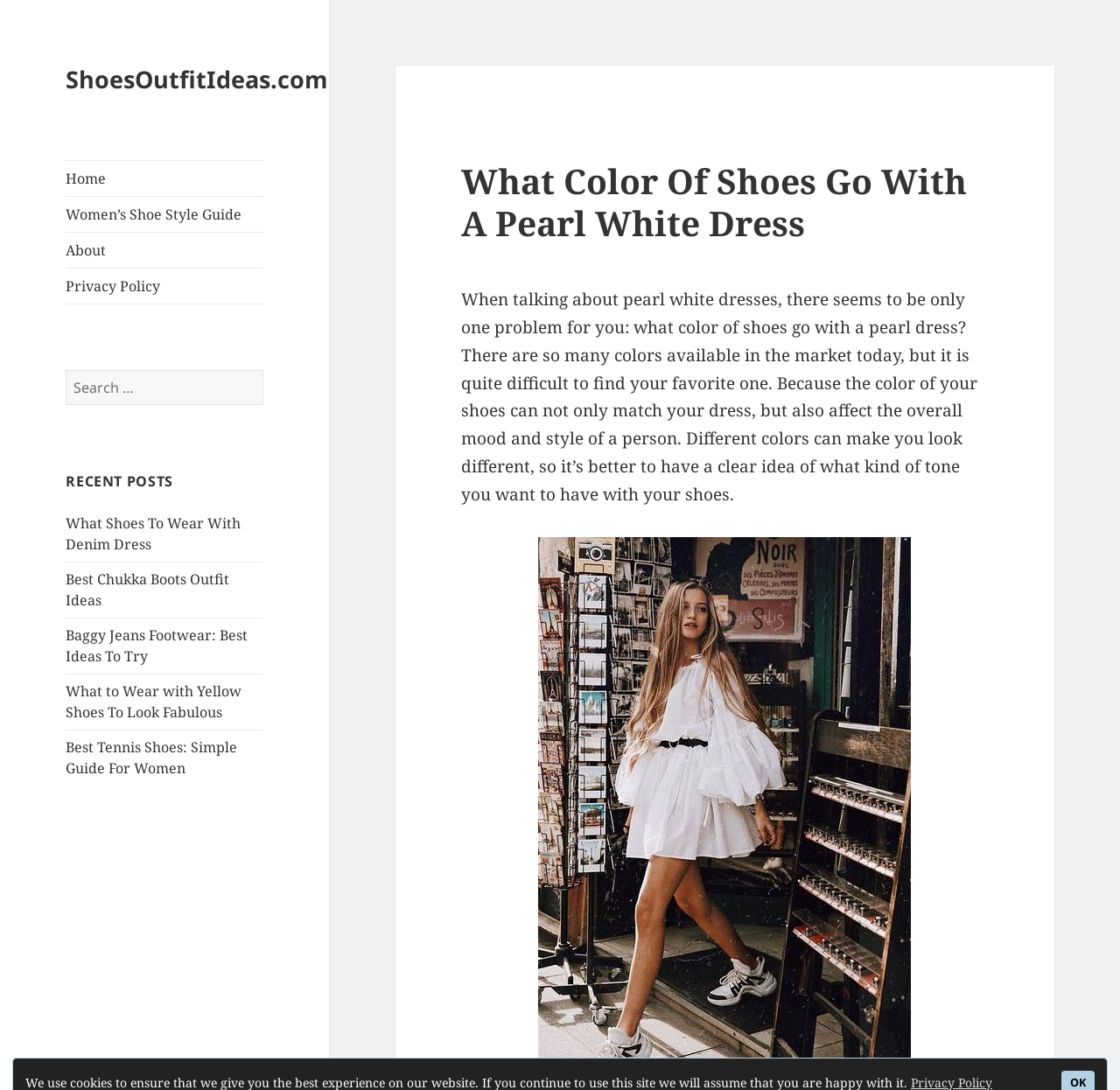Please provide the bounding box coordinates for the element that needs to be clicked to perform the following instruction: "Learn about women’s shoe style guide". The coordinates should be given as four float numbers between 0 and 1, i.e., [left, top, right, bottom].

[0.059, 0.18, 0.235, 0.212]